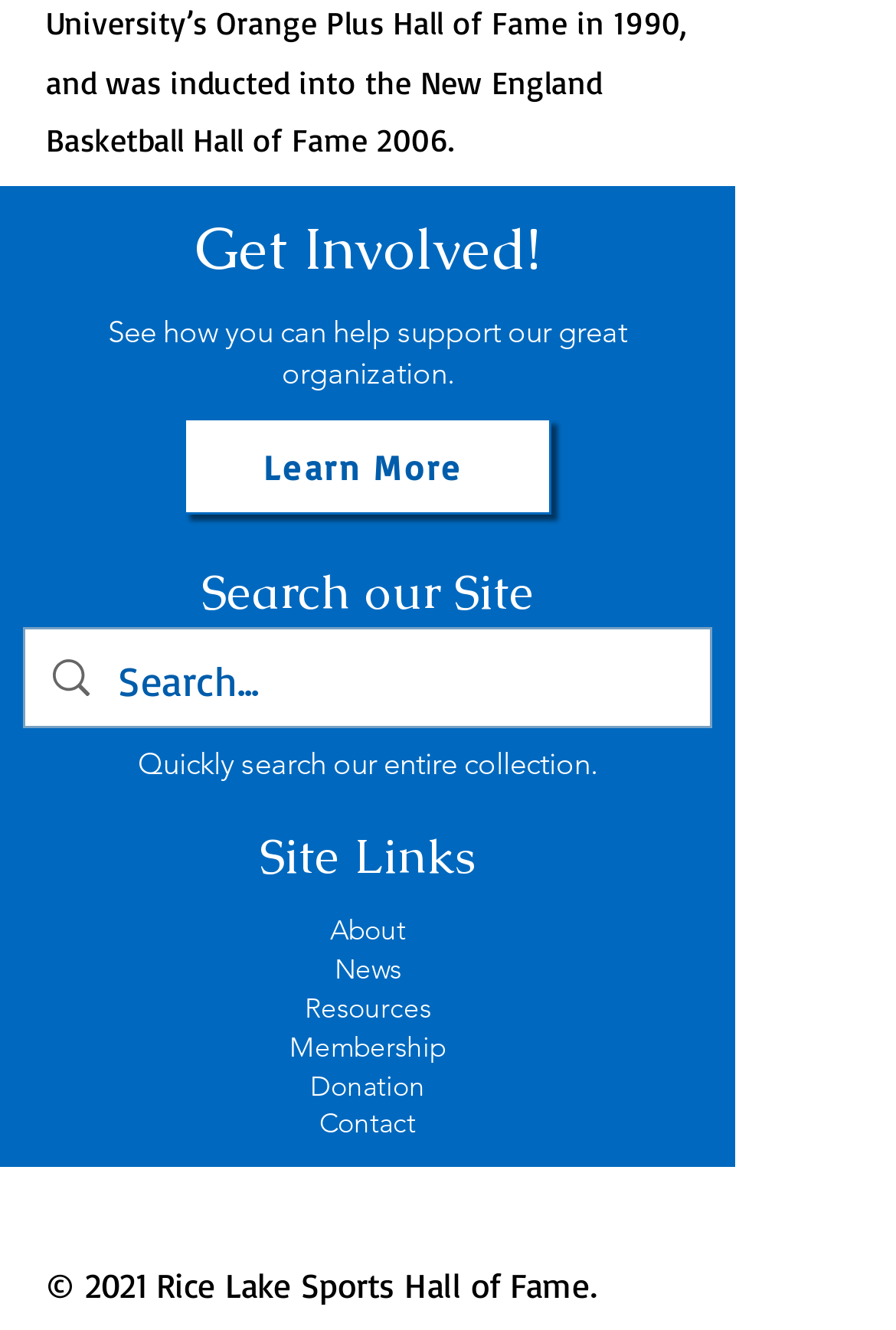Find the bounding box coordinates of the area to click in order to follow the instruction: "click on This I Believe".

None